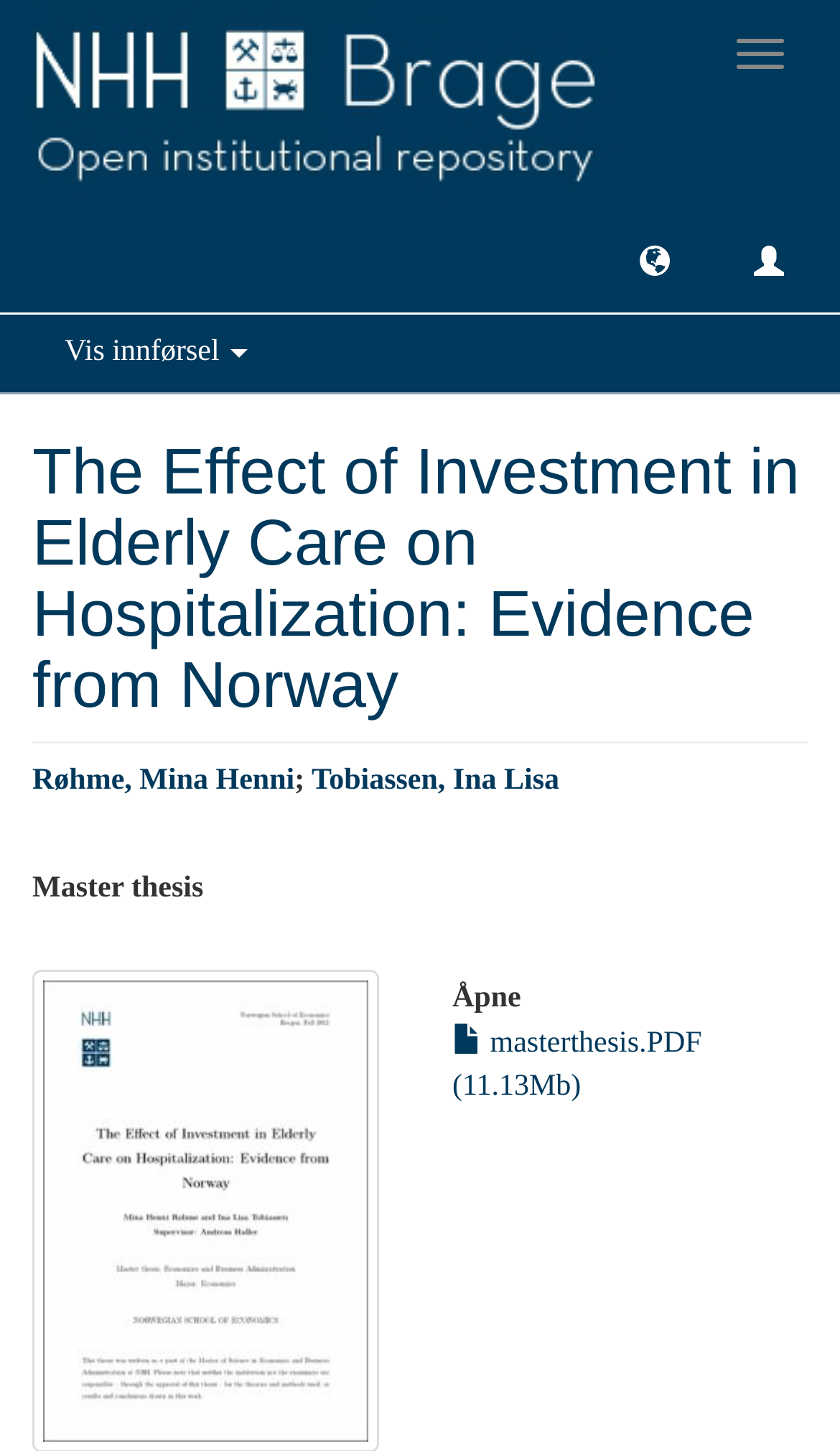Use a single word or phrase to answer the question:
What is the button label above the authors' names?

Vis innførsel